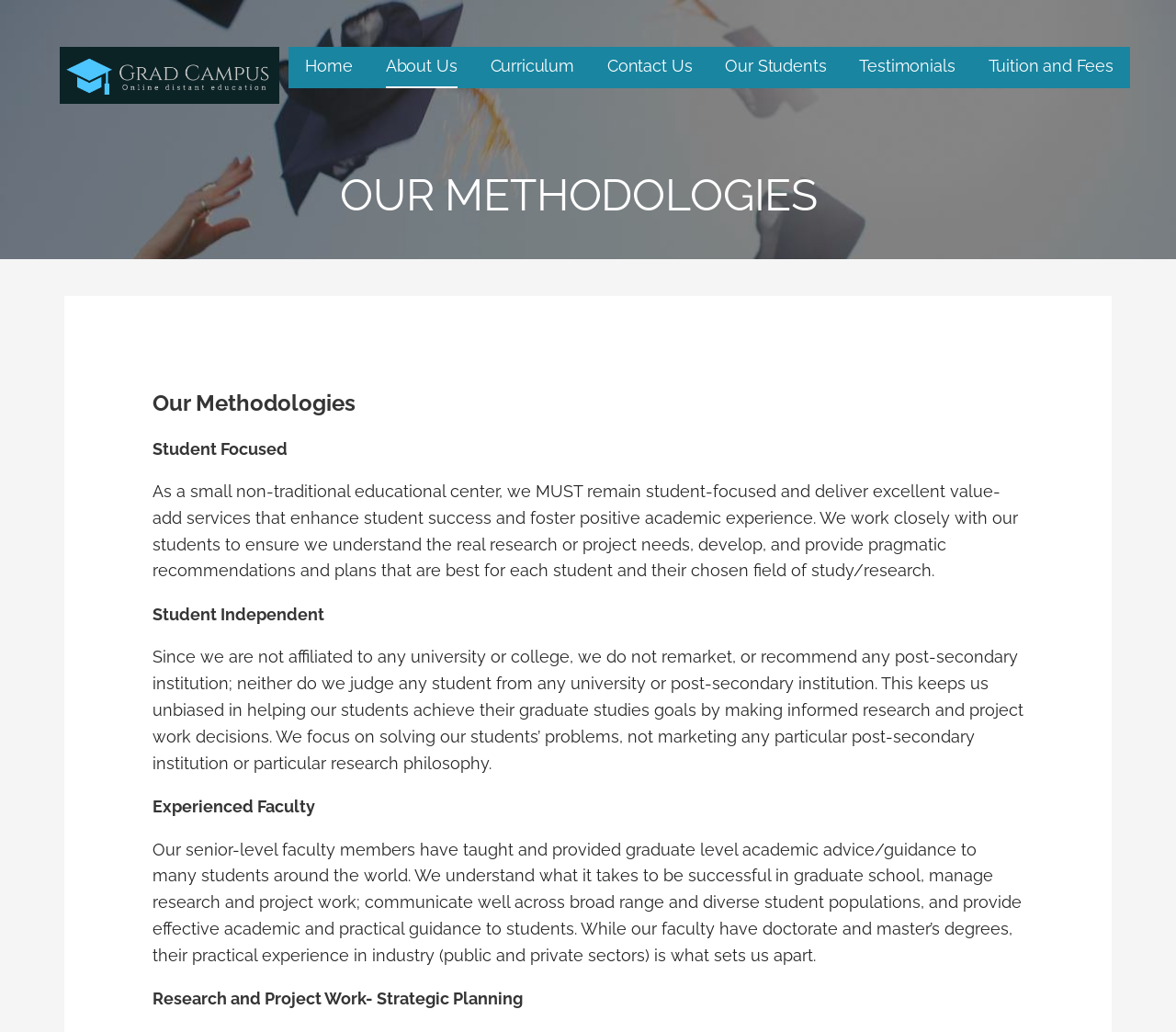Using a single word or phrase, answer the following question: 
What is the focus of the educational center?

Student-focused